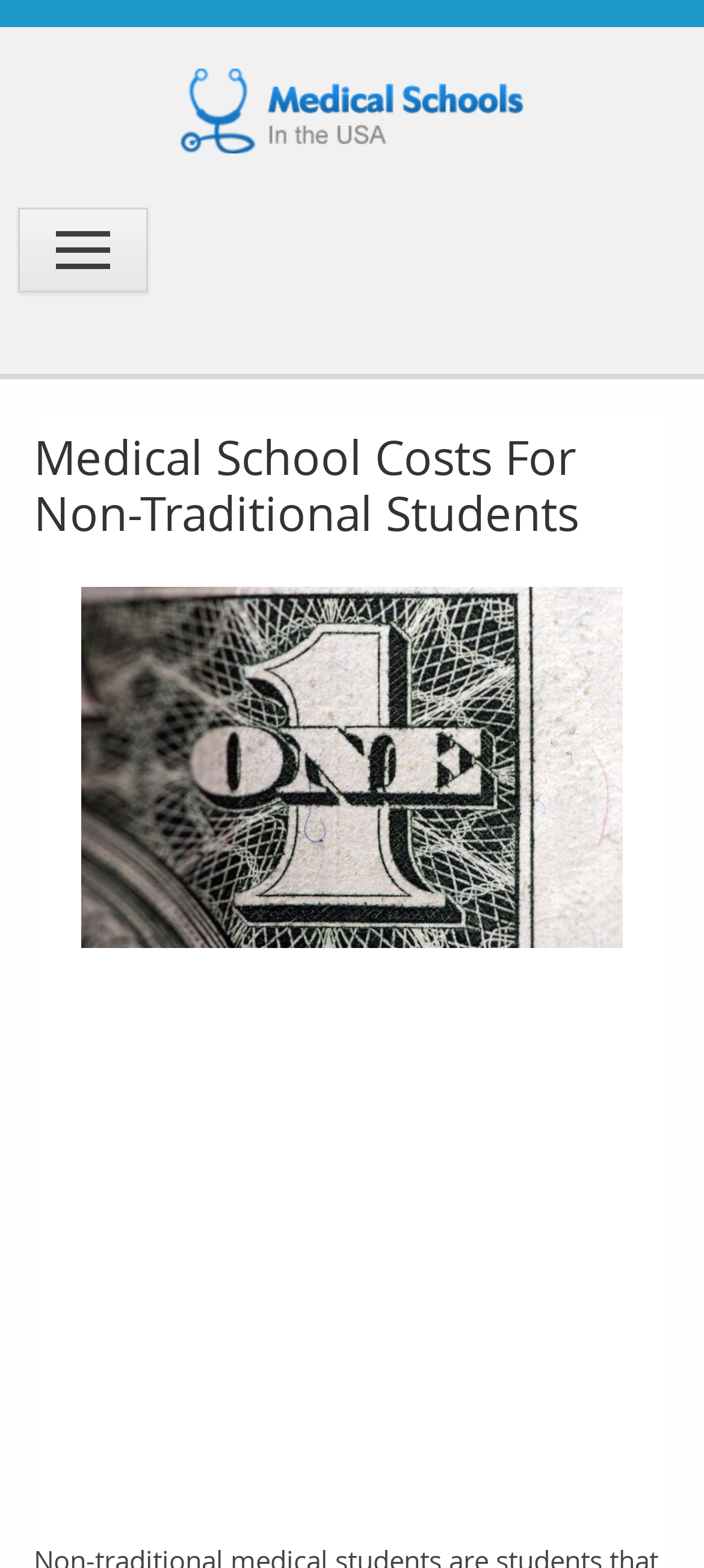Provide the bounding box coordinates of the HTML element described by the text: "alt="Medical Schools in the USA"".

[0.256, 0.079, 0.744, 0.102]